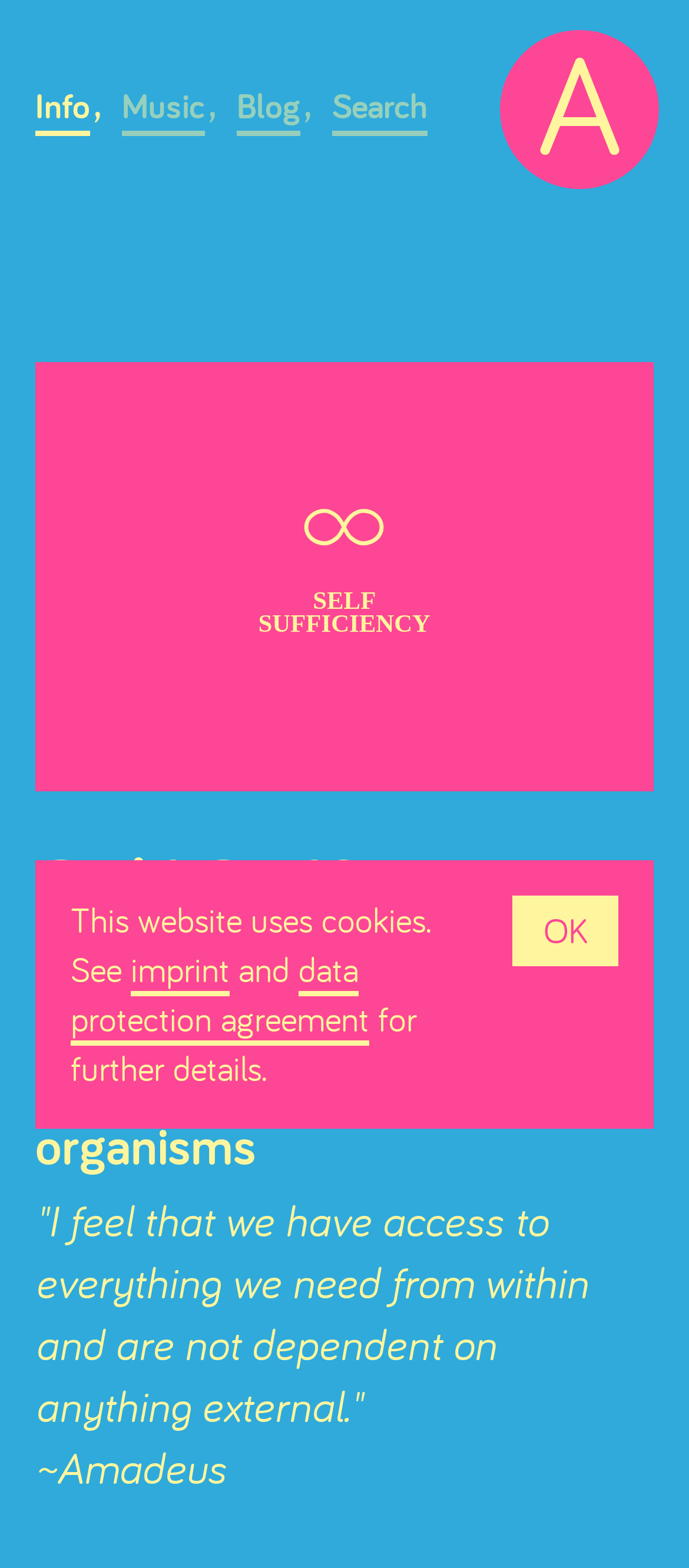Find and specify the bounding box coordinates that correspond to the clickable region for the instruction: "search for something".

[0.482, 0.053, 0.621, 0.082]